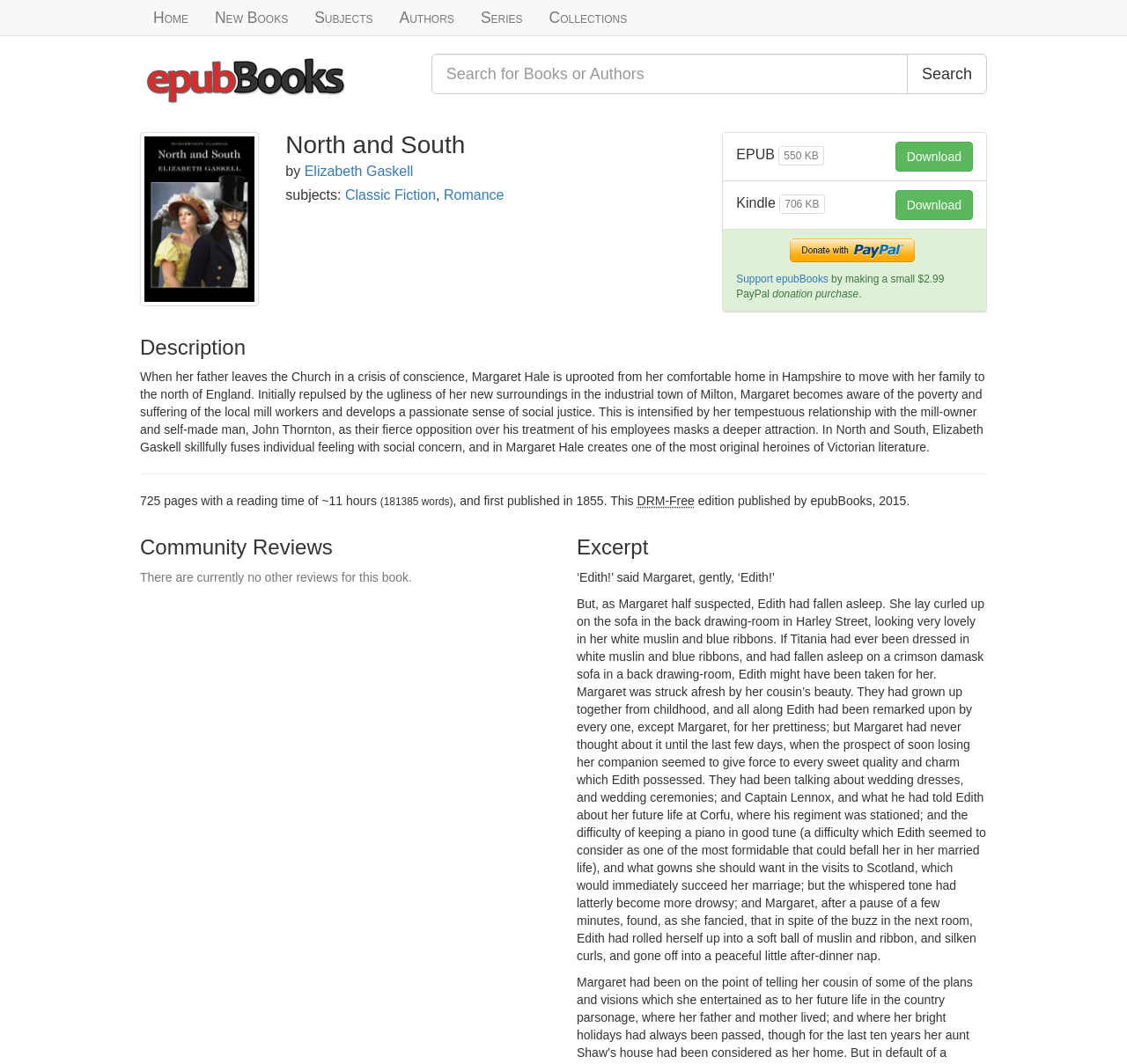Please provide a brief answer to the question using only one word or phrase: 
What is the name of the book?

North and South